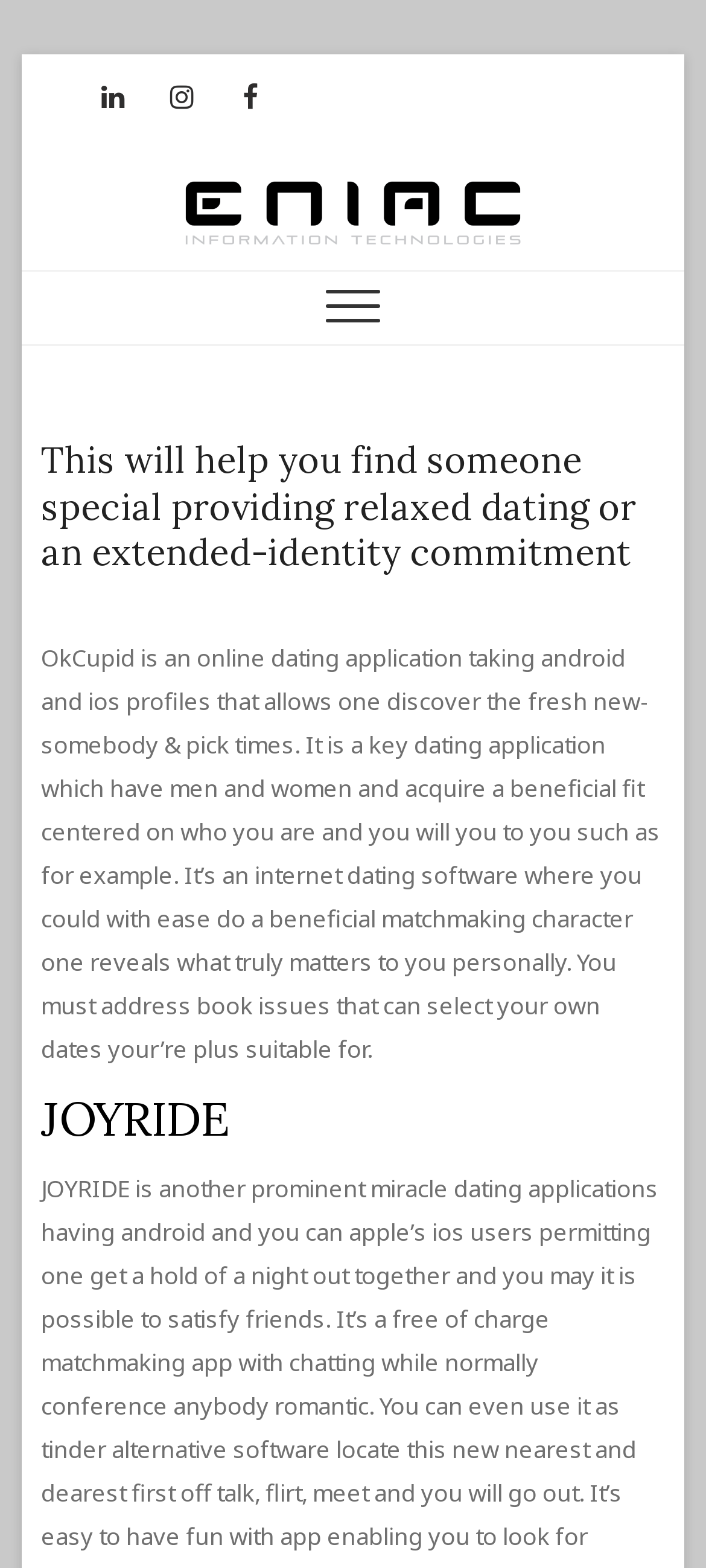Please determine the bounding box coordinates for the UI element described here. Use the format (top-left x, top-left y, bottom-right x, bottom-right y) with values bounded between 0 and 1: instagram

[0.213, 0.042, 0.303, 0.082]